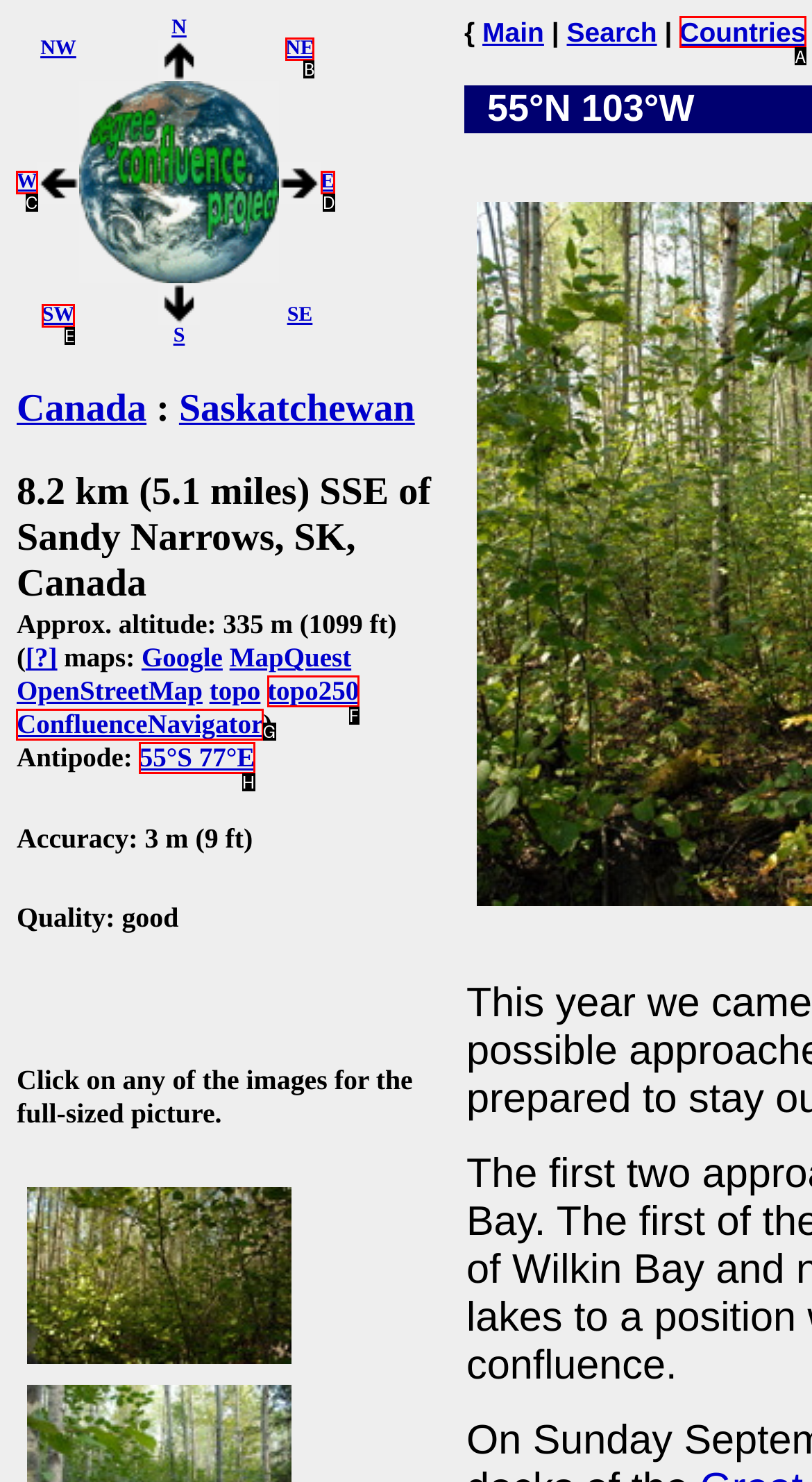Identify the letter that best matches this UI element description: Deif Crow
Answer with the letter from the given options.

None